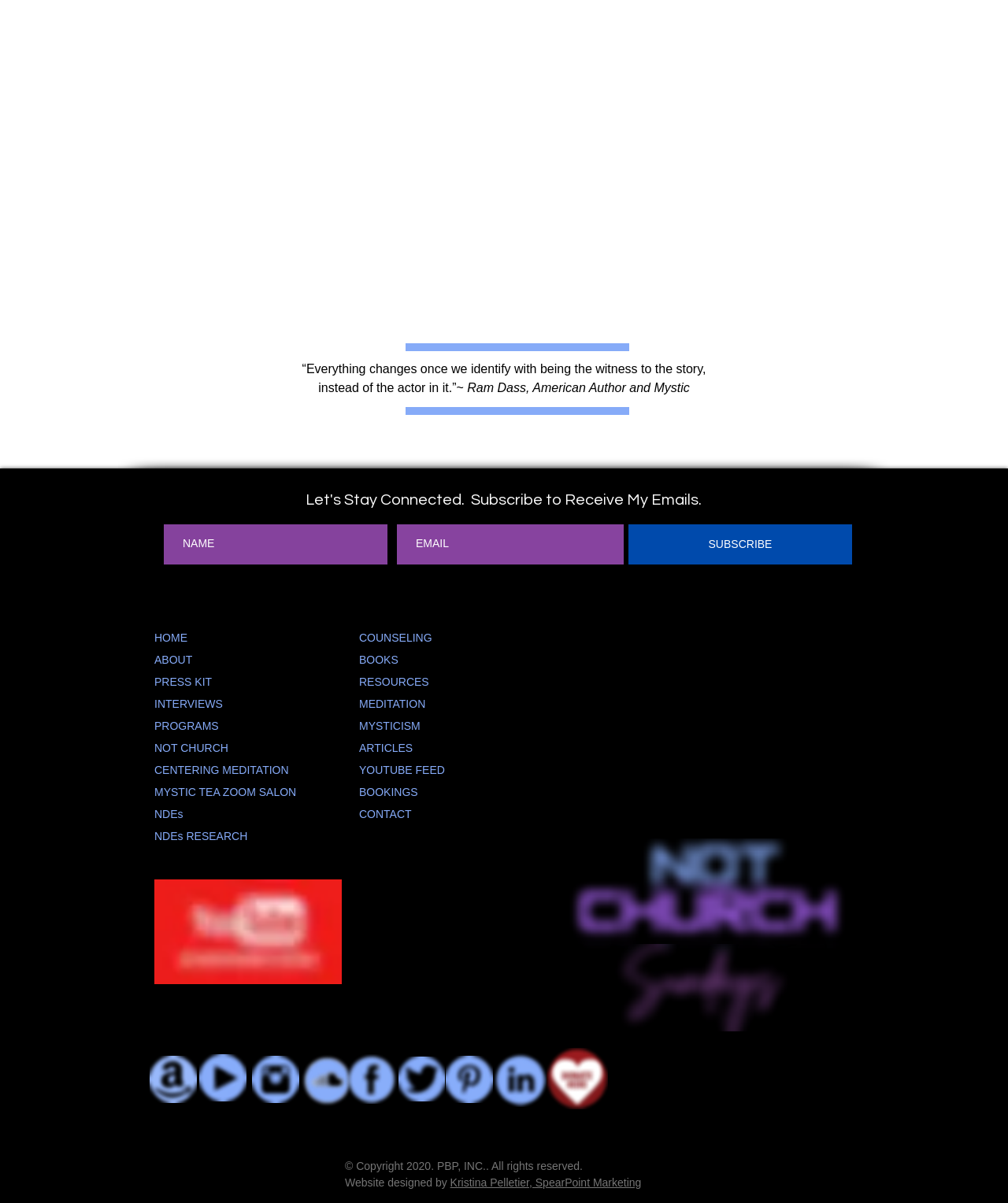Predict the bounding box for the UI component with the following description: "People & planet".

None